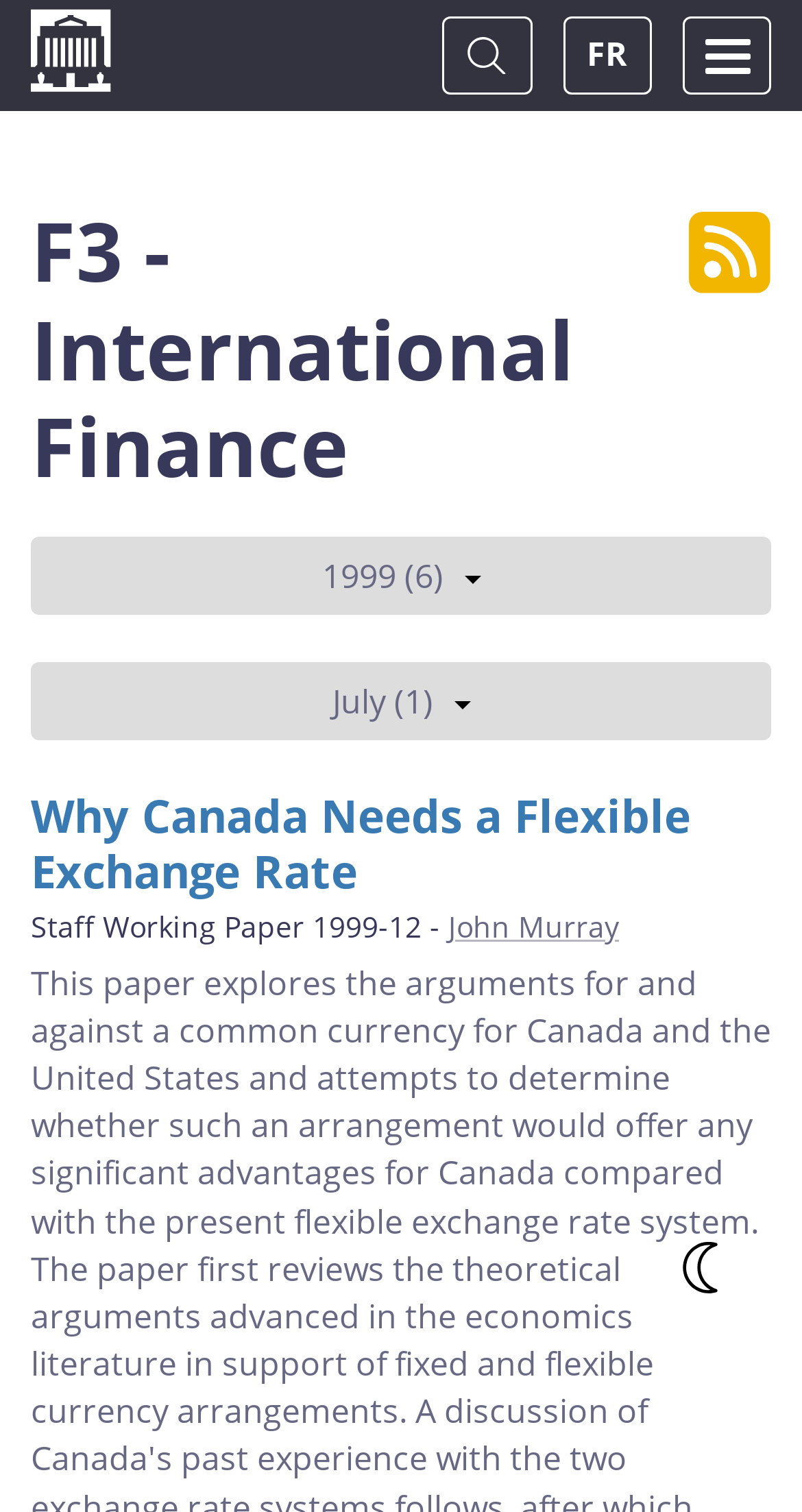Give a comprehensive overview of the webpage, including key elements.

The webpage is about the Bank of Canada, specifically focusing on international finance. At the top right corner, there is a button to change the theme, accompanied by a small image. Below this, there are three links: "HOME" on the left, "basculez vers le français" (switch to French) in the middle, and a toggle navigation button on the right.

On the top left, there is a button to toggle search, accompanied by a small image. Below this, there is a heading that reads "Subscribe to F3 - International Finance" with an image on the right side. Underneath, there are two buttons with dates: "1999 (6)" and "July (1)".

The main content of the page is an article titled "Why Canada Needs a Flexible Exchange Rate". The article has a heading, a link to the article, and a static text that reads "Staff Working Paper 1999-12". Below this, there is a link to the author, "John Murray".